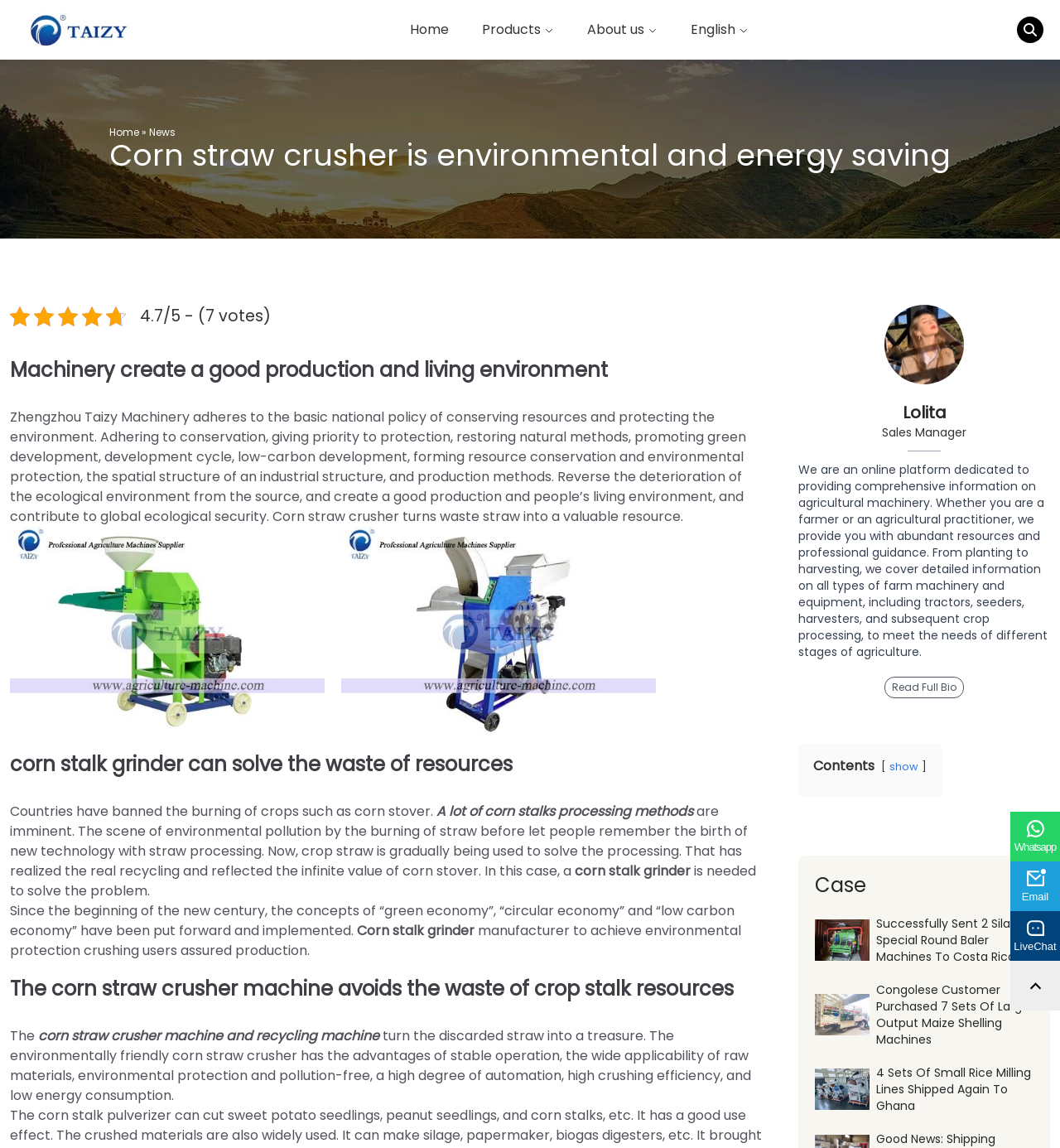Construct a thorough caption encompassing all aspects of the webpage.

This webpage is about corn straw crusher machines and recycling machines that turn discarded straw into a valuable resource. At the top, there is a logo and a navigation menu with links to "Home", "Products", "About us", and "English". Below the navigation menu, there is a heading that reads "Corn straw crusher is environmental and energy saving" with a rating of 4.7/5 and 7 votes.

The main content of the webpage is divided into several sections. The first section has a heading that reads "Machinery create a good production and living environment" and describes the company's policy of conserving resources and protecting the environment. There is also an image of a chaff cutter and grain crusher.

The second section has a heading that reads "corn stalk grinder can solve the waste of resources" and discusses the problem of crop straw waste and the need for a corn stalk grinder to solve this problem. There are also links to related articles and images of chaff cutters and grain crushers.

The third section has a heading that reads "The corn straw crusher machine avoids the waste of crop stalk resources" and describes the benefits of using a corn straw crusher machine, including stable operation, wide applicability of raw materials, environmental protection, and high crushing efficiency.

On the right side of the webpage, there is a section with a heading that reads "Lolita" and a subheading that reads "Sales Manager". There is also a brief introduction to the sales manager and a link to read their full bio.

Below this section, there is a long paragraph of text that describes the website's purpose and content, including information on agricultural machinery and equipment.

Further down the webpage, there are several case studies with headings and links to articles about hay balers, corn threshers, and rice processing plants. Each case study has an image and a brief description.

At the bottom of the webpage, there are links to contact the company through WhatsApp, Email, LiveChat, and other means.